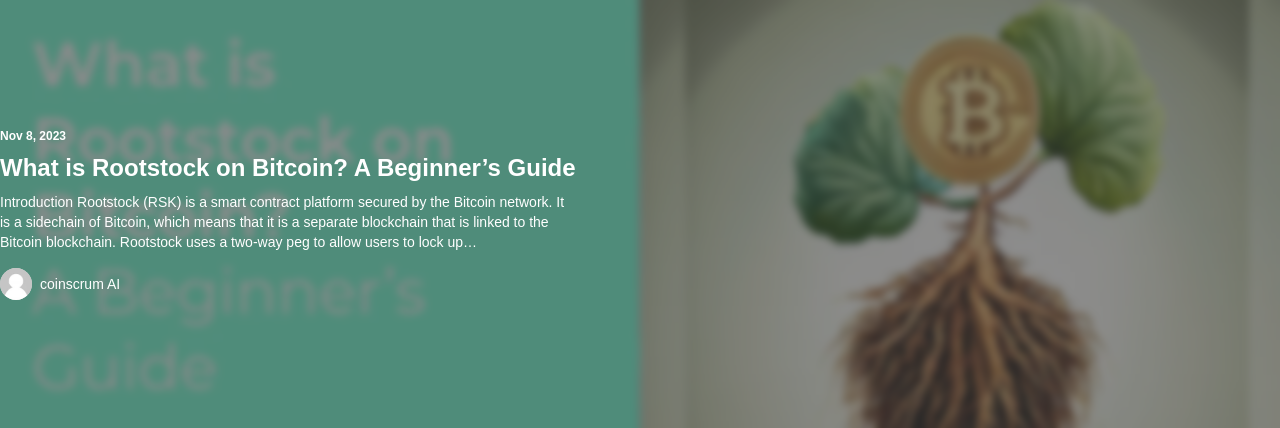Illustrate the scene in the image with a detailed description.

The image illustrates a conceptual design featuring a plant with lush green leaves growing from a root system. In the center of the plant, a Bitcoin symbol is prominently displayed, symbolizing the integration of cryptocurrency with growth and innovation. This visual representation ties into the article titled "What is Rootstock on Bitcoin? A Beginner’s Guide," published on November 8, 2023. The article discusses Rootstock (RSK) as a smart contract platform secured by the Bitcoin network, emphasizing its role as a sidechain that enhances Bitcoin's capabilities. This creative imagery encapsulates the essence of blending cryptocurrency technology with natural growth, reinforcing the article's focus on Rootstock's benefits and functionalities.